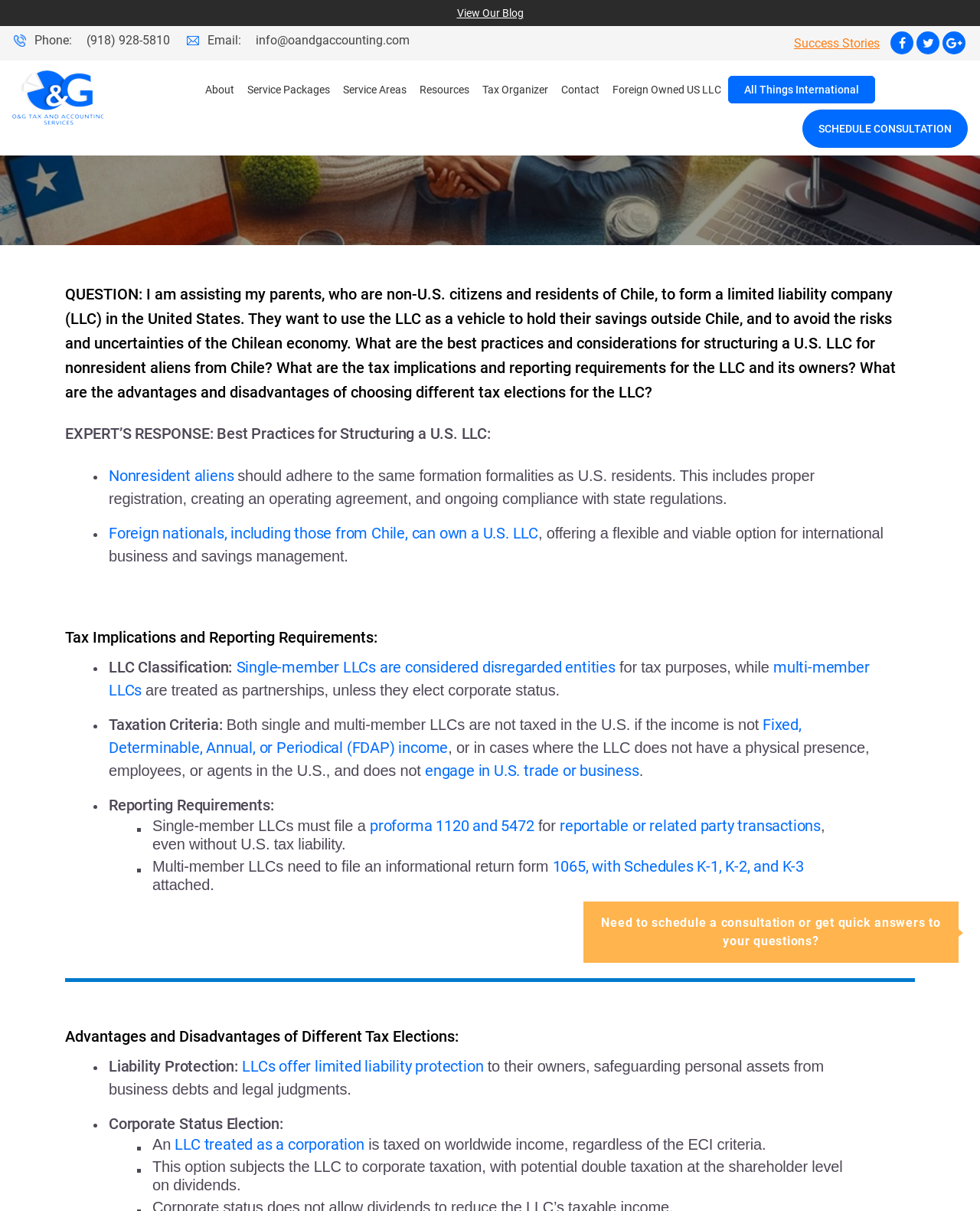Identify the bounding box coordinates of the clickable region to carry out the given instruction: "View Our Blog".

[0.466, 0.006, 0.534, 0.016]